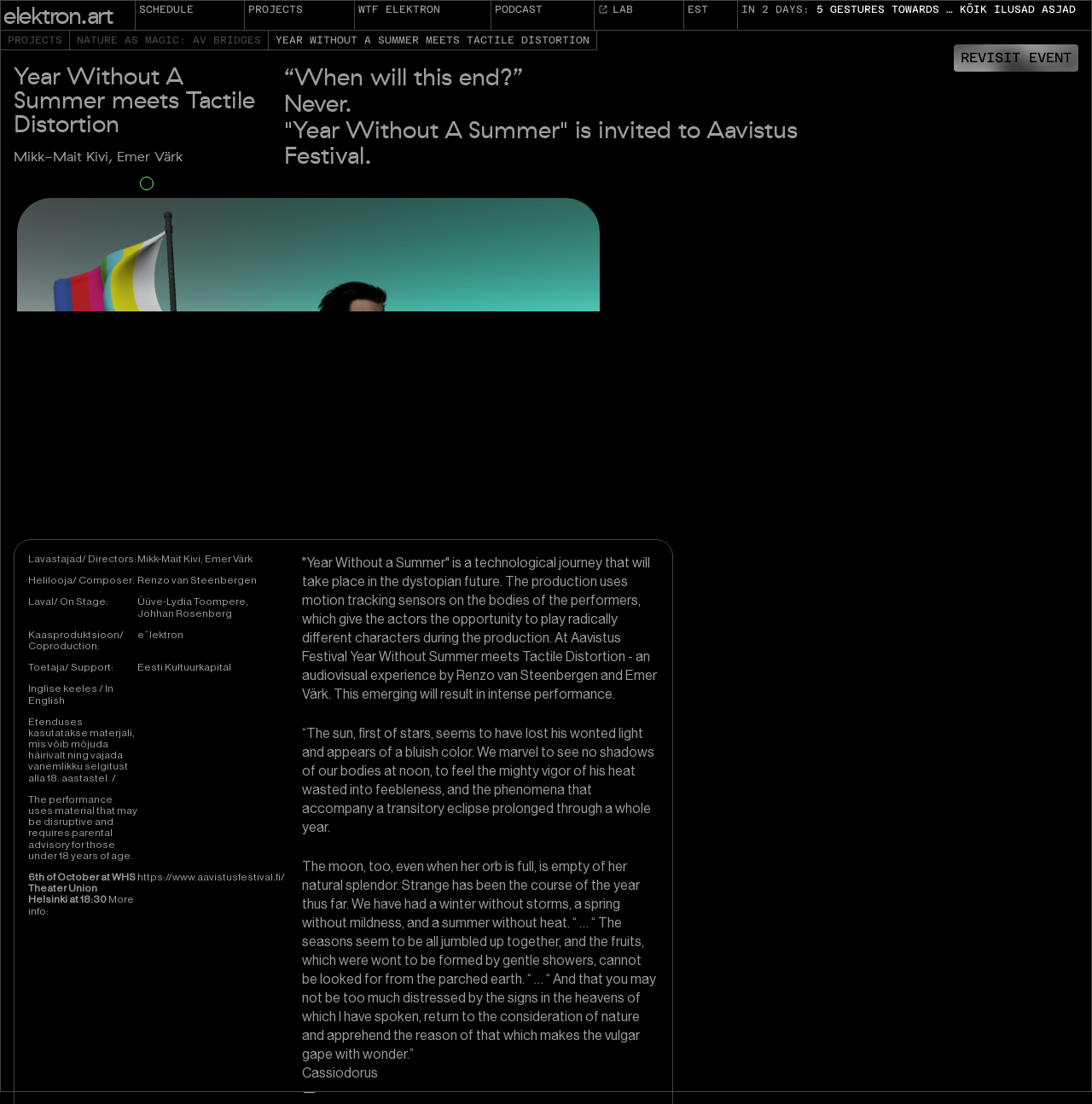What is the date of the event?
Refer to the image and give a detailed response to the question.

I found the answer by looking at the section that describes the event details, where it says '6th of October at WHS Theater Union Helsinki at 18:30'. This suggests that the event is taking place on the 6th of October.